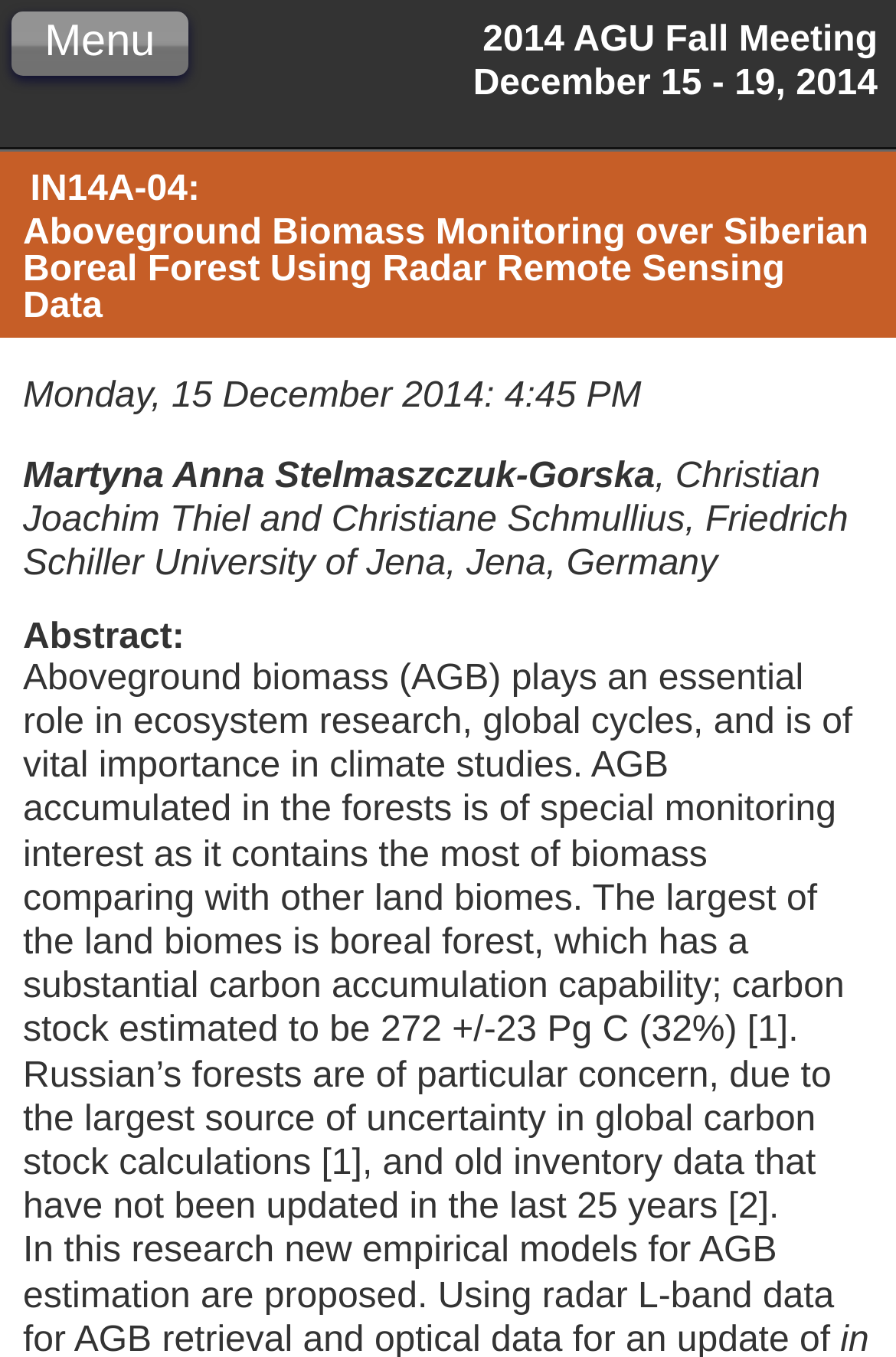Answer the question below in one word or phrase:
What is the date of the 2014 AGU Fall Meeting?

December 15 - 19, 2014